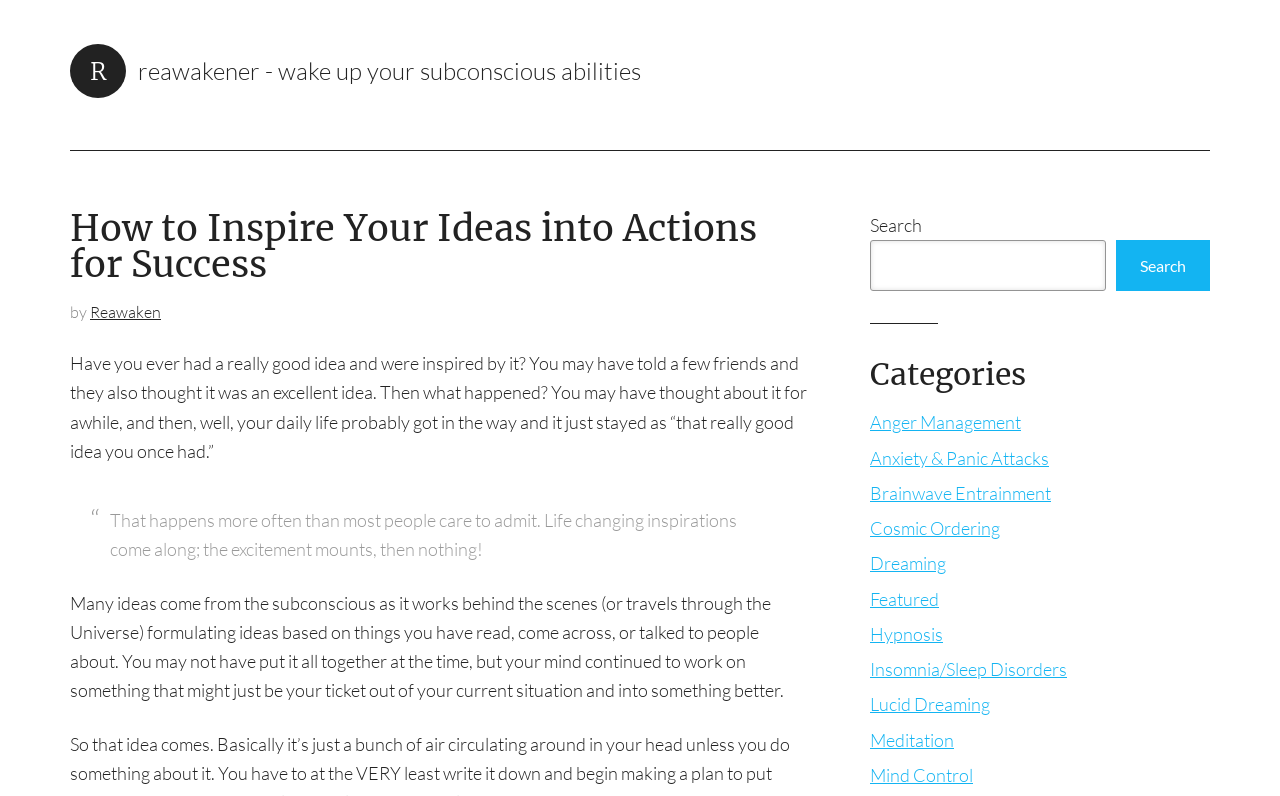What is the name of the website?
Can you provide an in-depth and detailed response to the question?

The name of the website can be found in the link element with the text 'R reawakener - wake up your subconscious abilities' at the top of the page.